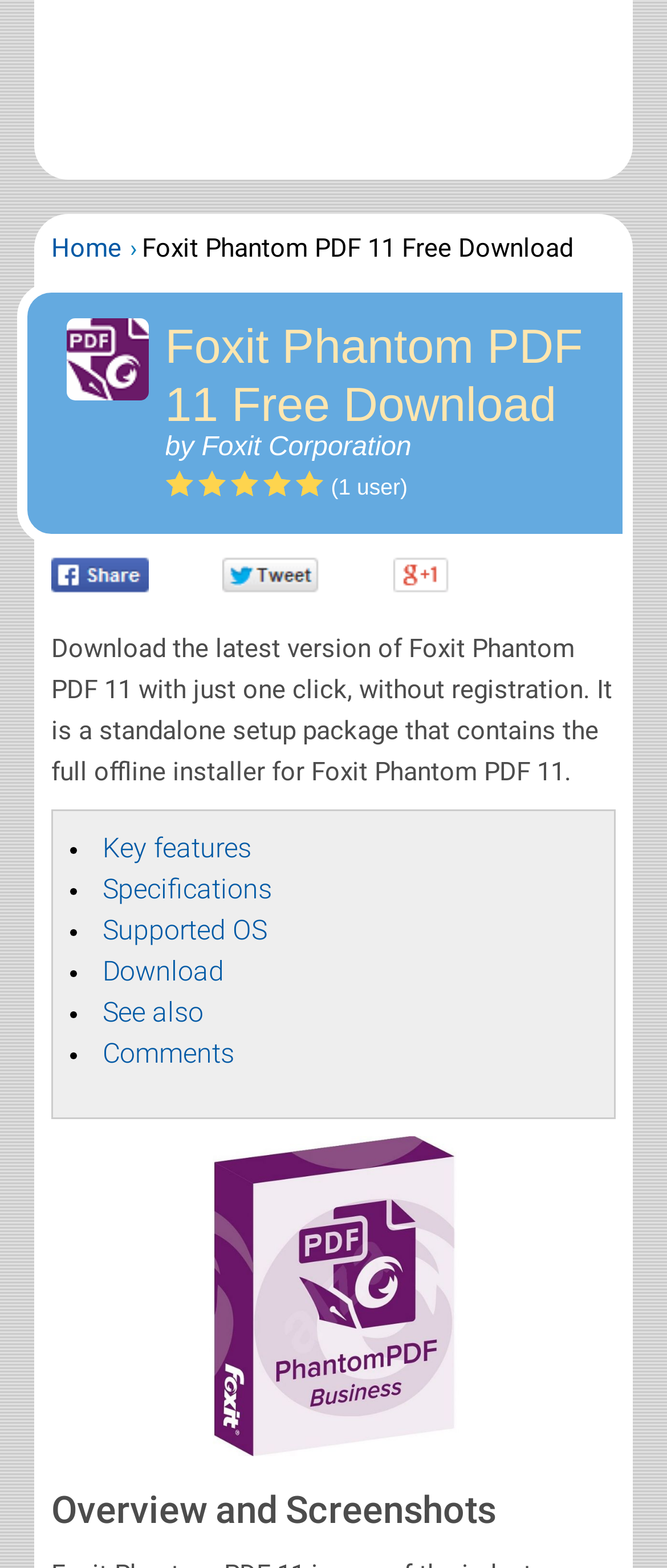Locate the UI element that matches the description aria-label="Search Button" in the webpage screenshot. Return the bounding box coordinates in the format (top-left x, top-left y, bottom-right x, bottom-right y), with values ranging from 0 to 1.

None